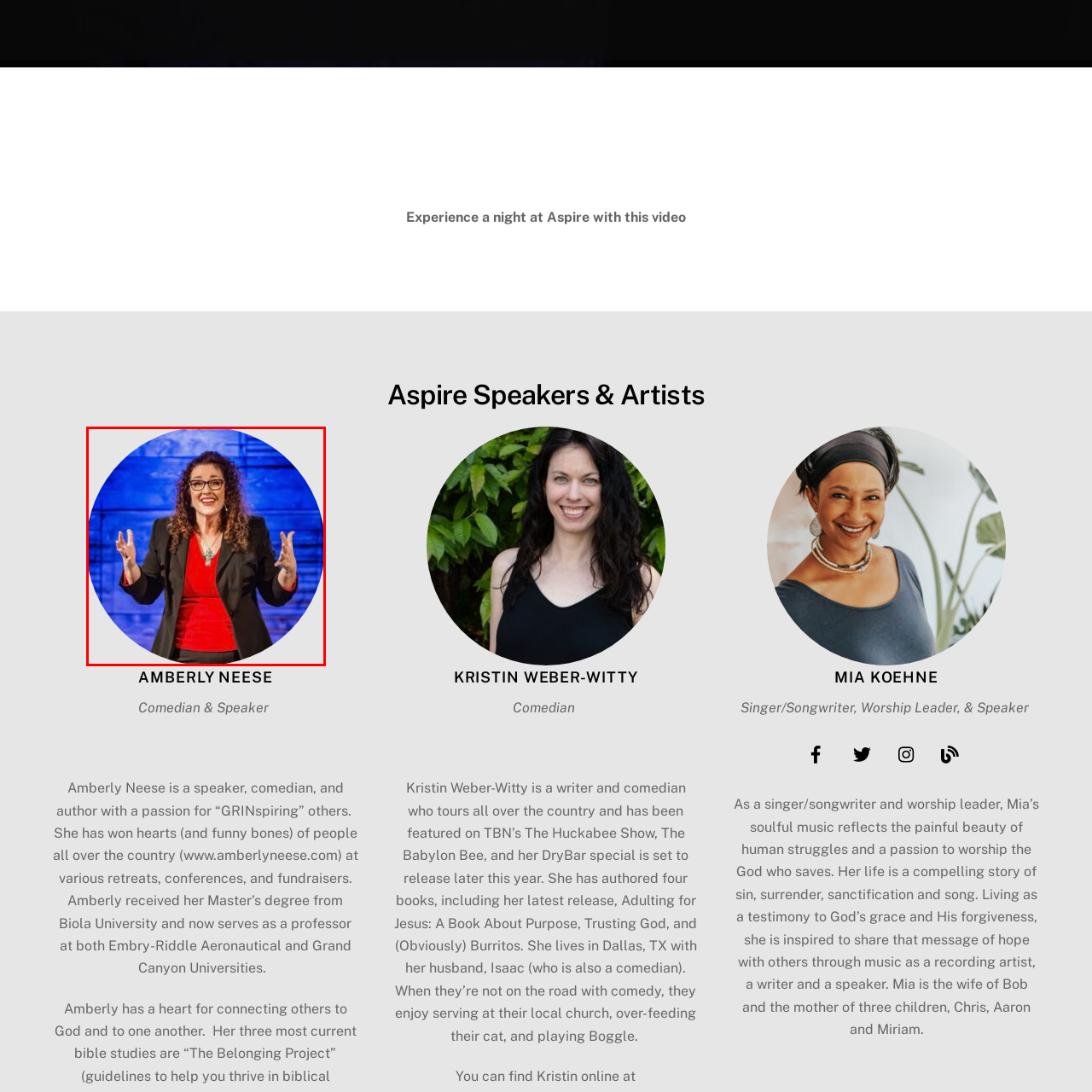What is the speaker's profession?
Pay attention to the image part enclosed by the red bounding box and answer the question using a single word or a short phrase.

comedian and speaker